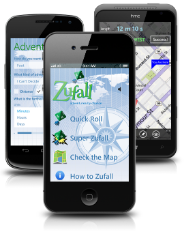Can you give a comprehensive explanation to the question given the content of the image?
What is the purpose of the 'How to Zufall' option?

The 'How to Zufall' option is likely intended to provide users with guidance or instructions on how to use the app and make the most of their spontaneous life experiences, ensuring a user-friendly and intuitive experience.